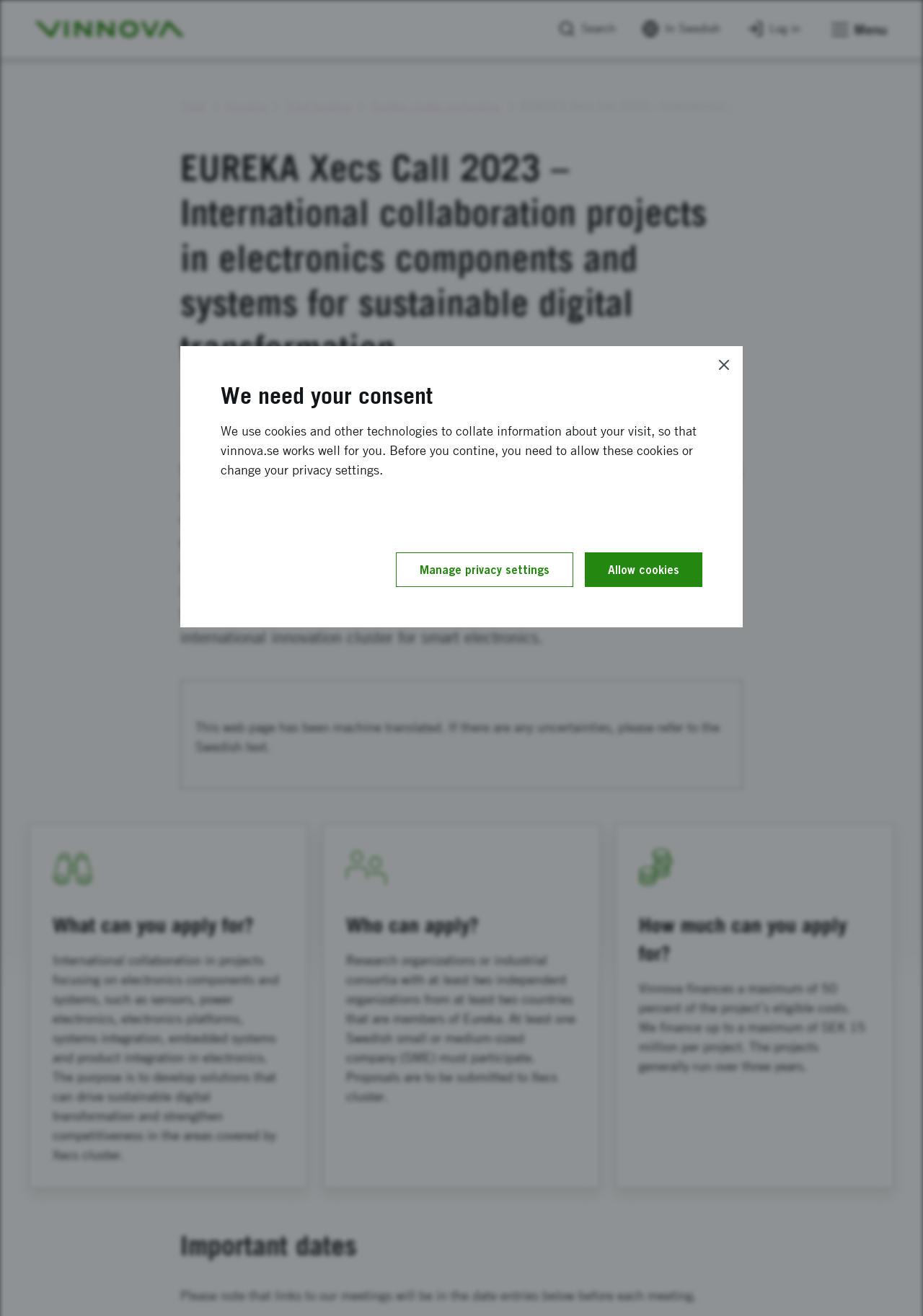Identify the bounding box coordinates of the region that needs to be clicked to carry out this instruction: "Open menu". Provide these coordinates as four float numbers ranging from 0 to 1, i.e., [left, top, right, bottom].

[0.895, 0.013, 0.962, 0.032]